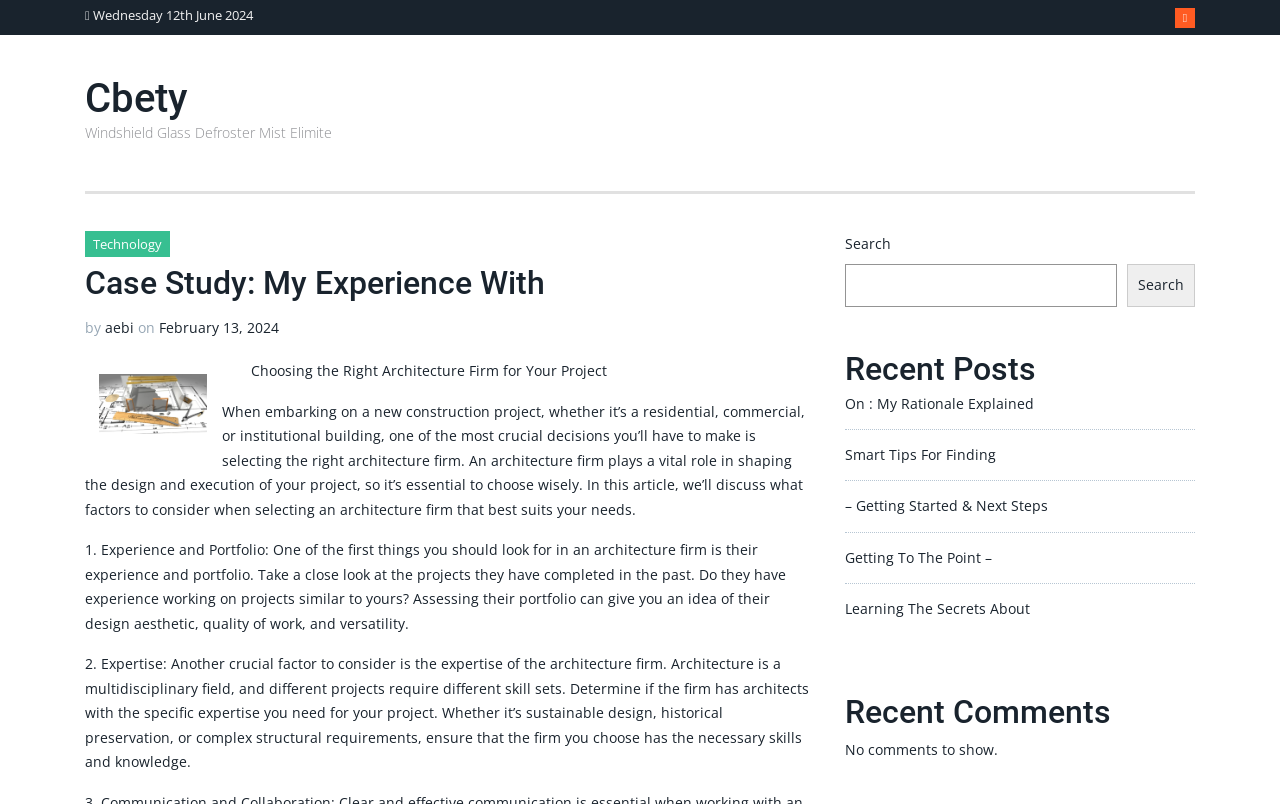Is there a search function on the page?
Using the details shown in the screenshot, provide a comprehensive answer to the question.

I found a search function on the page by looking at the static text 'Search' and the searchbox and button elements located next to it.